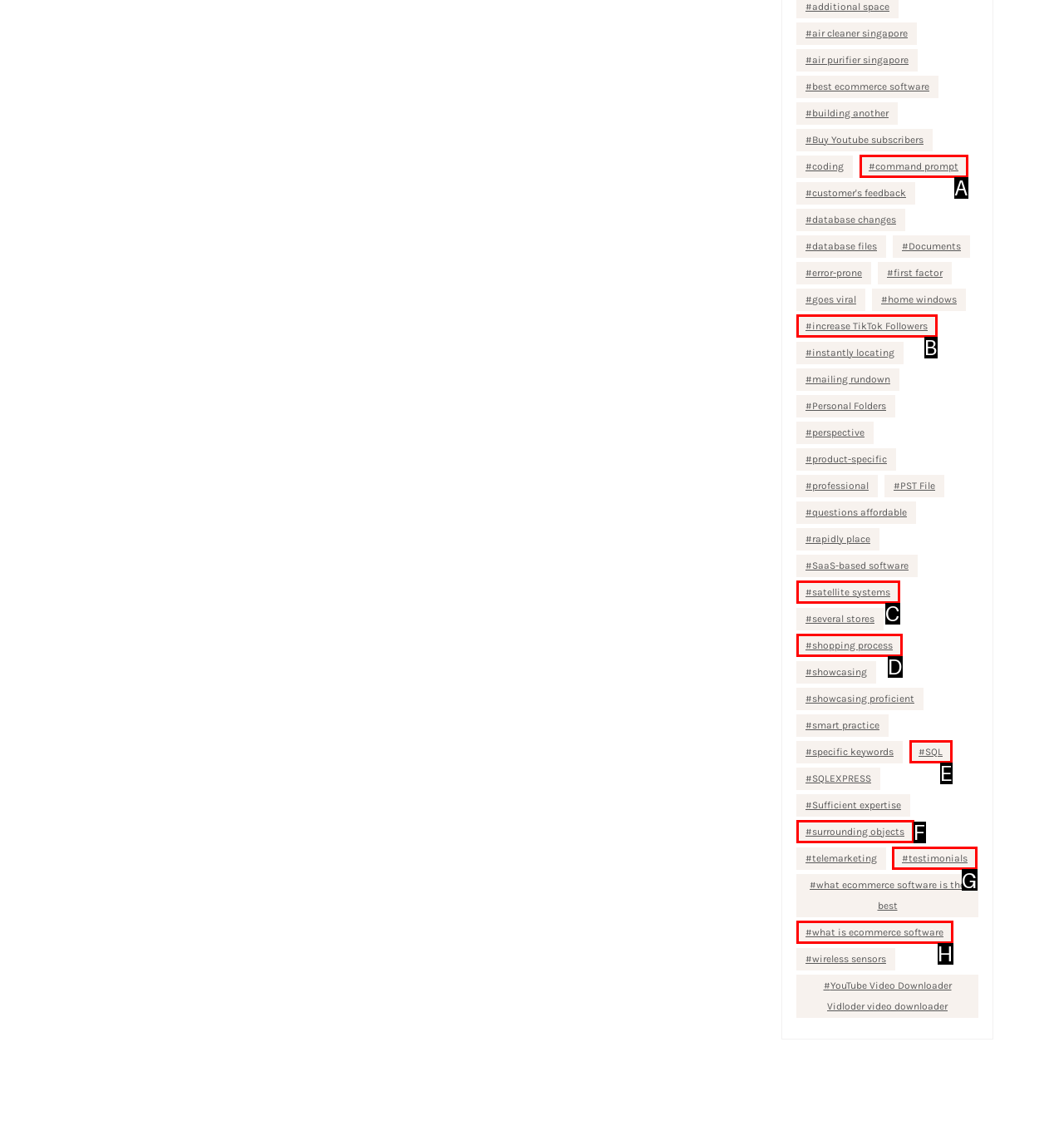Indicate which UI element needs to be clicked to fulfill the task: Check the recent comments
Answer with the letter of the chosen option from the available choices directly.

None